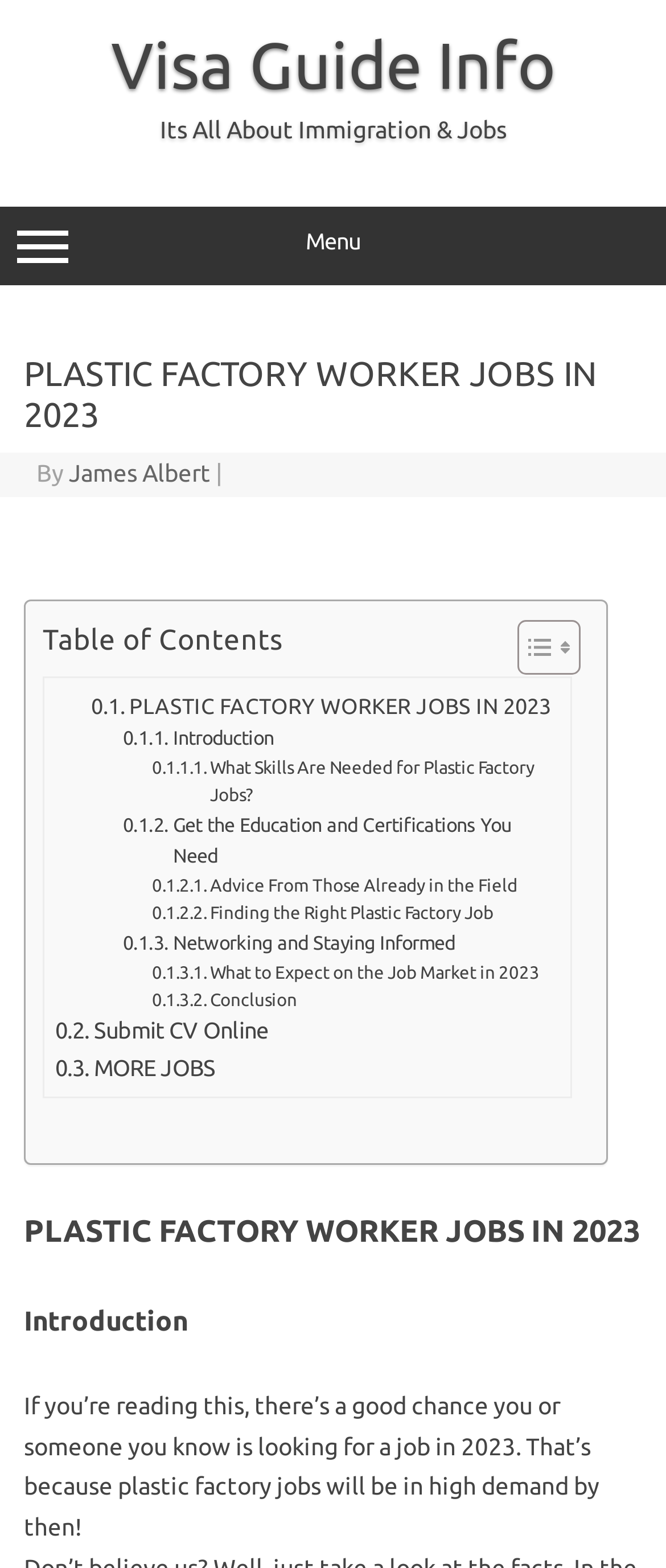Given the element description Hydraulic Cylinder, predict the bounding box coordinates for the UI element in the webpage screenshot. The format should be (top-left x, top-left y, bottom-right x, bottom-right y), and the values should be between 0 and 1.

None